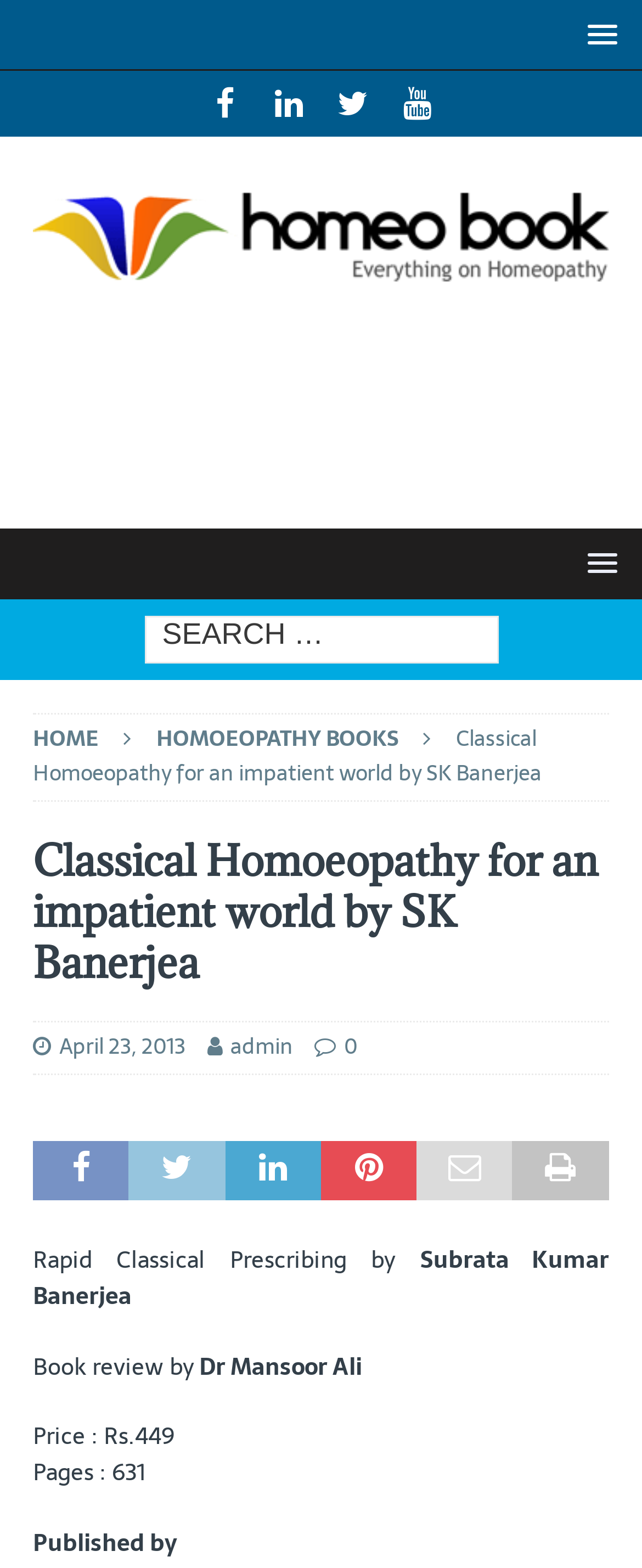Please locate the bounding box coordinates of the region I need to click to follow this instruction: "Browse Education".

None